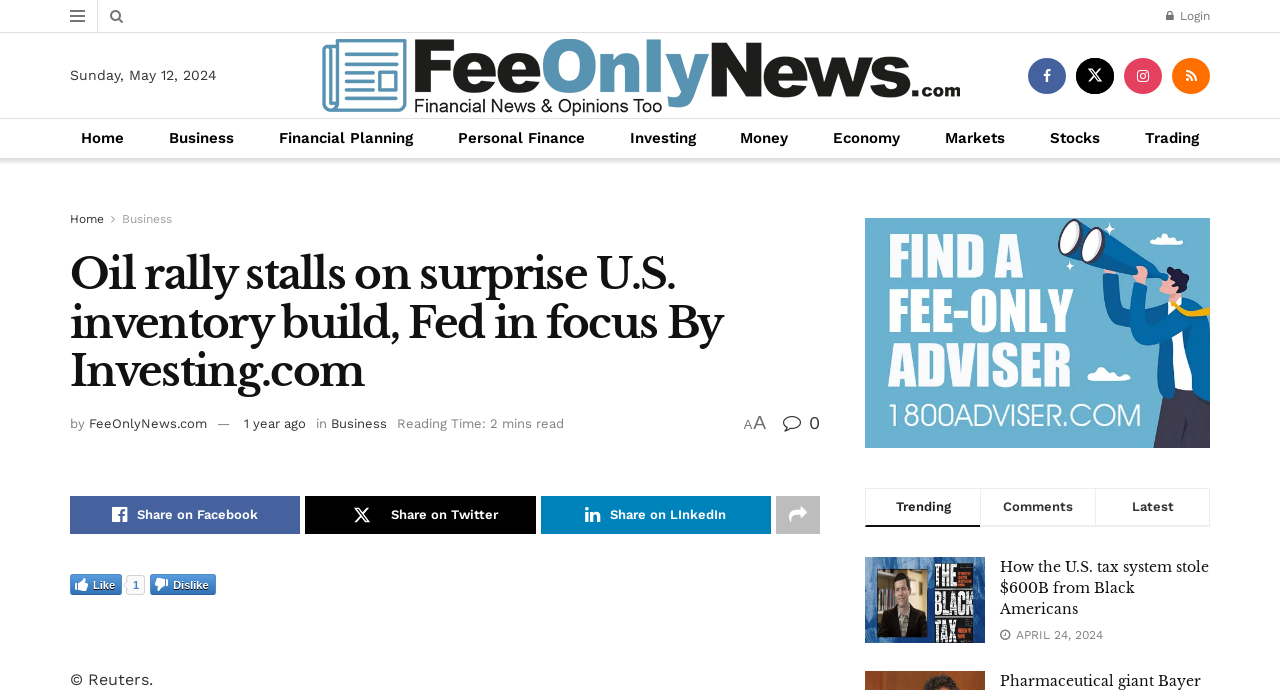Identify the bounding box coordinates for the region to click in order to carry out this instruction: "Read the article about oil rally". Provide the coordinates using four float numbers between 0 and 1, formatted as [left, top, right, bottom].

[0.055, 0.363, 0.641, 0.573]